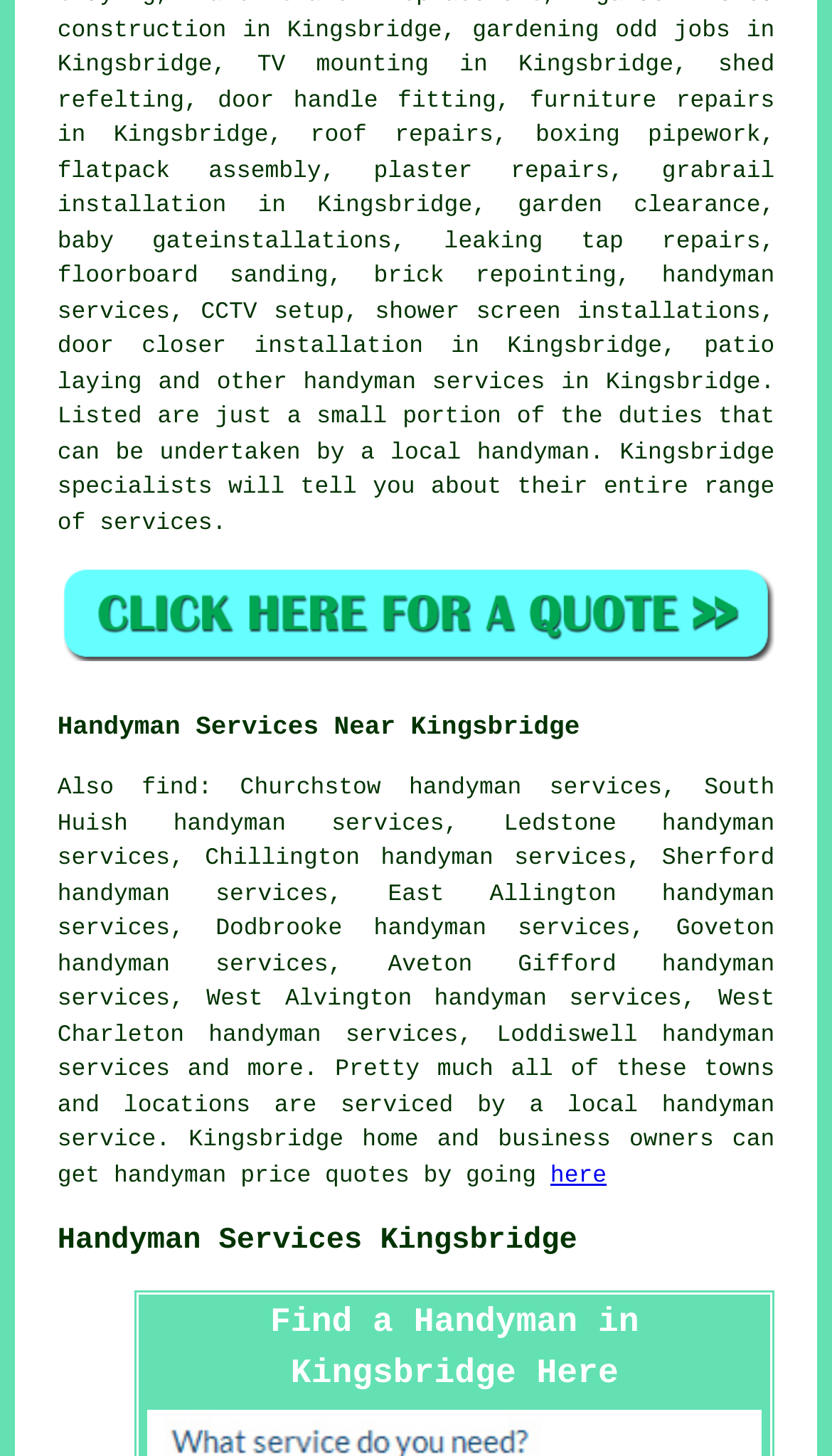What services are offered in Kingsbridge?
Answer the question with as much detail as you can, using the image as a reference.

Based on the webpage, it is clear that the services offered in Kingsbridge are related to handyman work. The text mentions various tasks such as TV mounting, shed refelting, door handle fitting, furniture repairs, and more, which are all typical handyman services.